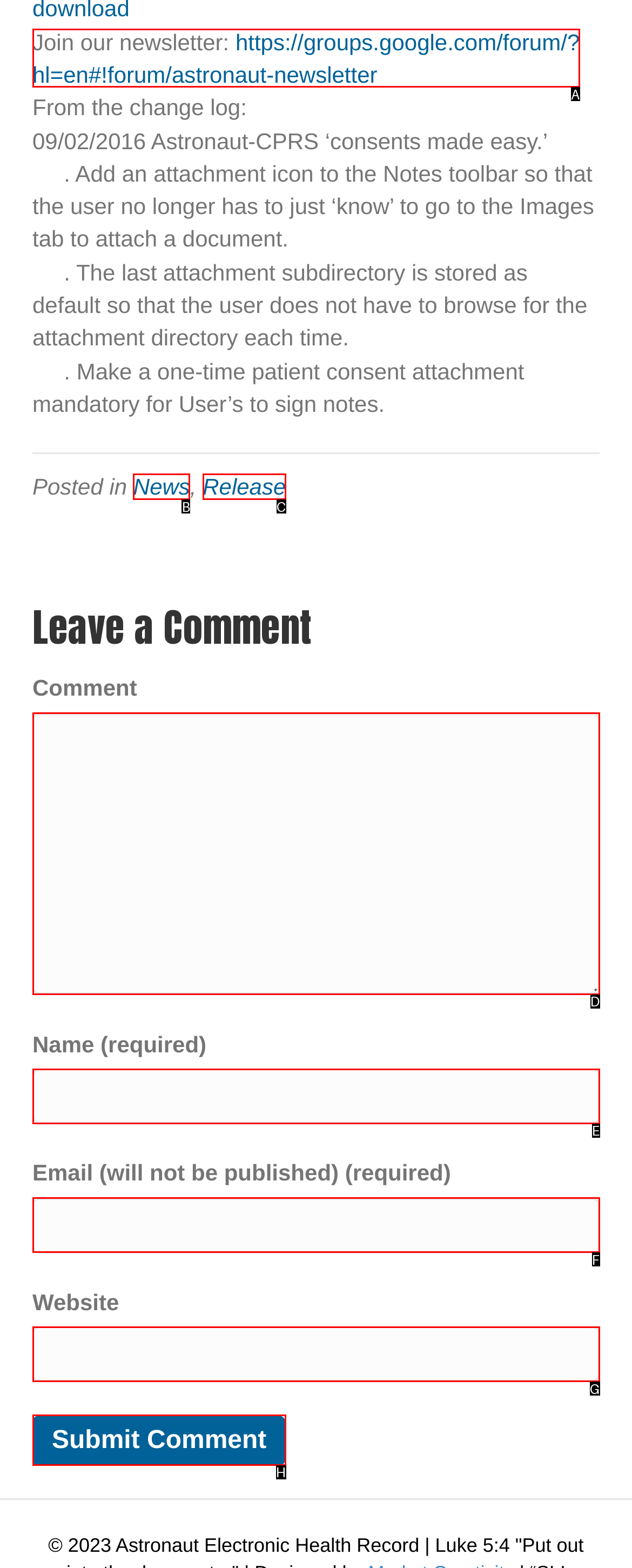Determine which option fits the following description: Release
Answer with the corresponding option's letter directly.

C